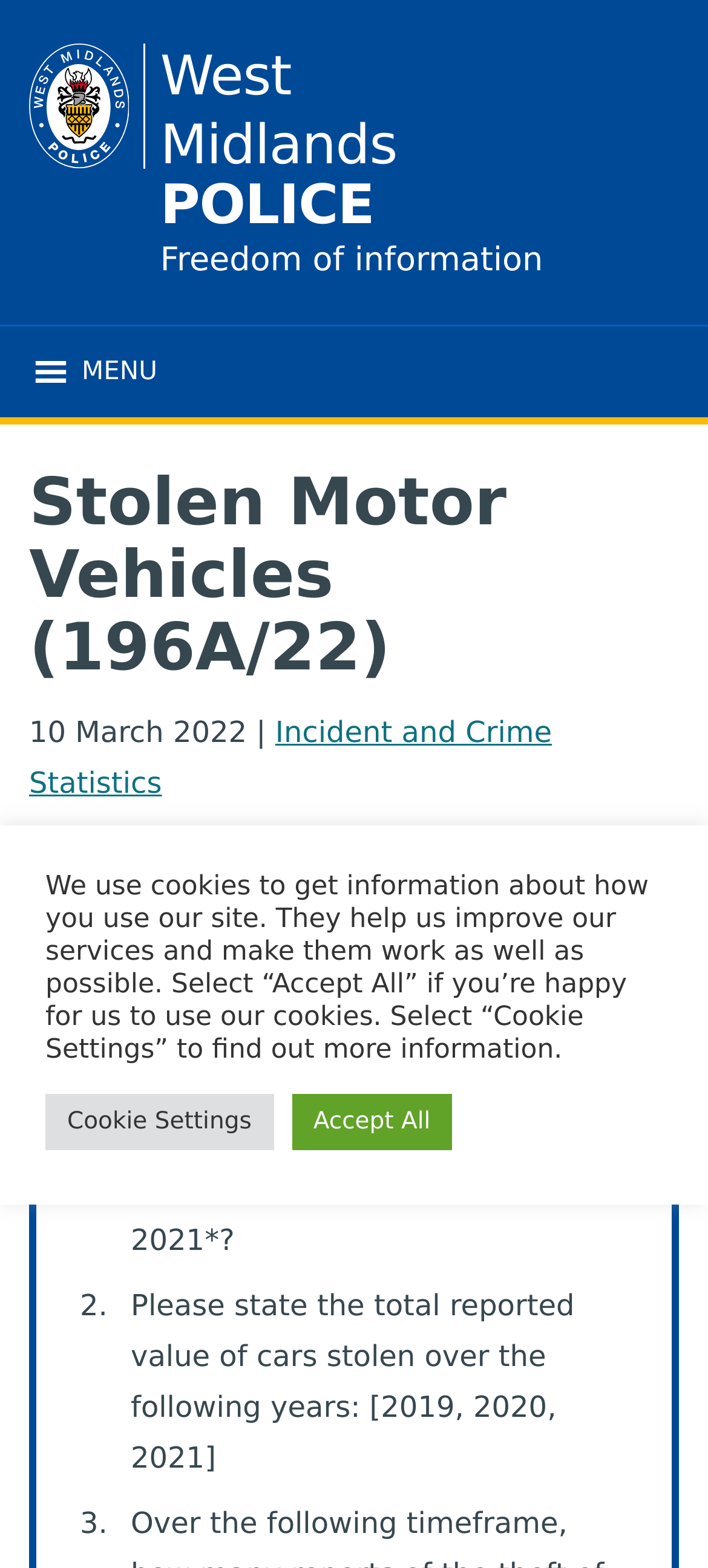Locate the UI element described by Incident and Crime Statistics and provide its bounding box coordinates. Use the format (top-left x, top-left y, bottom-right x, bottom-right y) with all values as floating point numbers between 0 and 1.

[0.041, 0.456, 0.78, 0.51]